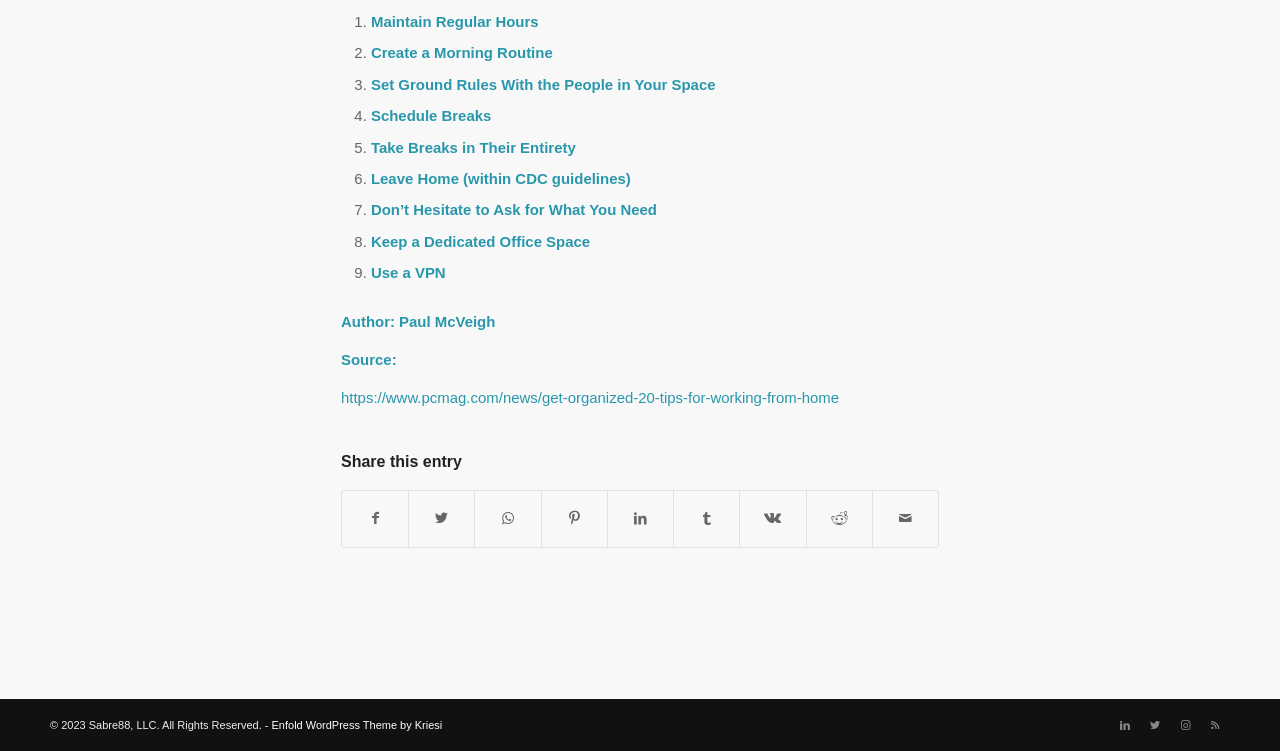Please identify the bounding box coordinates of the clickable area that will fulfill the following instruction: "Share this entry on Twitter". The coordinates should be in the format of four float numbers between 0 and 1, i.e., [left, top, right, bottom].

[0.32, 0.654, 0.371, 0.728]